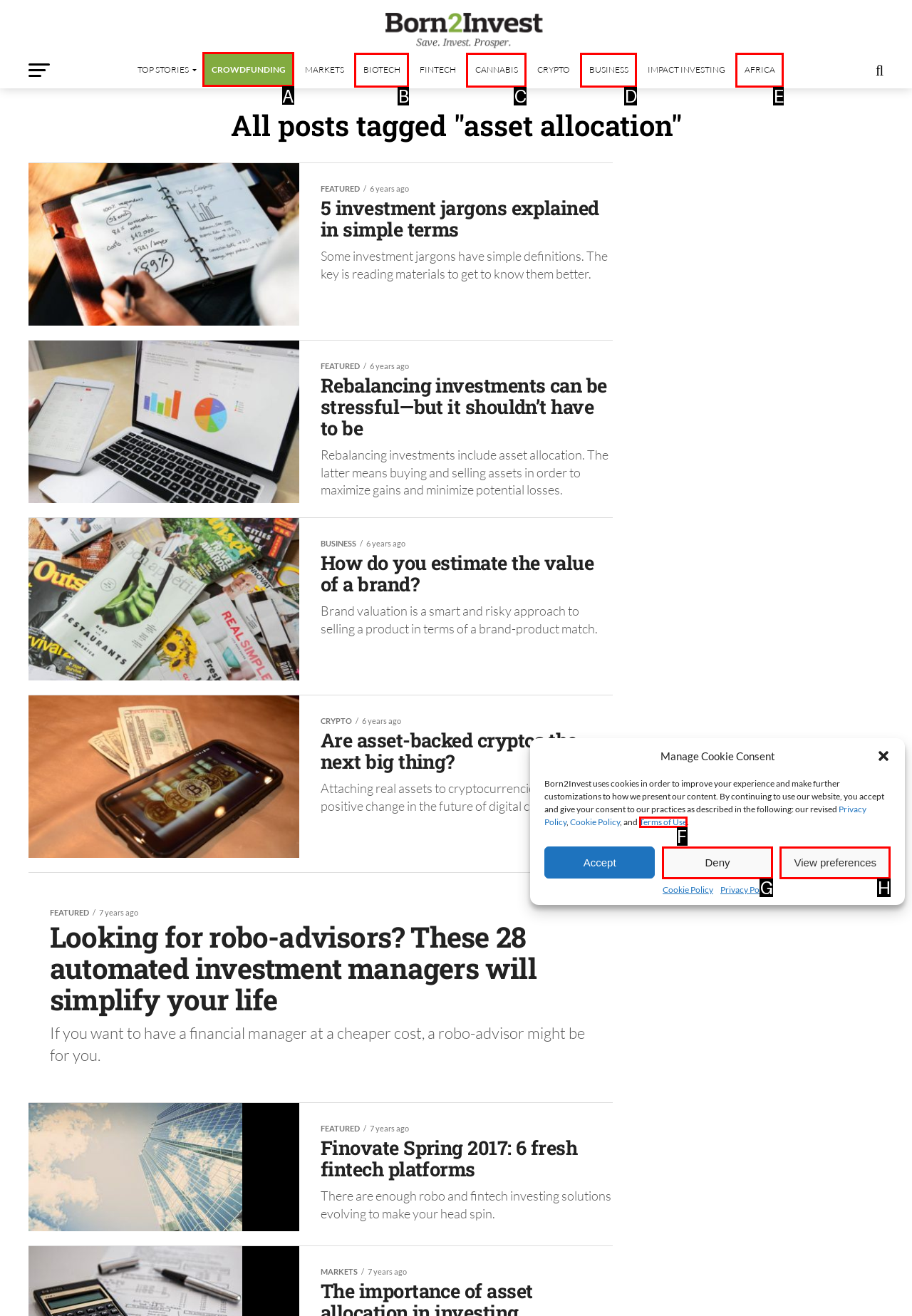Determine the letter of the UI element that you need to click to perform the task: Explore 'CROWDFUNDING'.
Provide your answer with the appropriate option's letter.

A